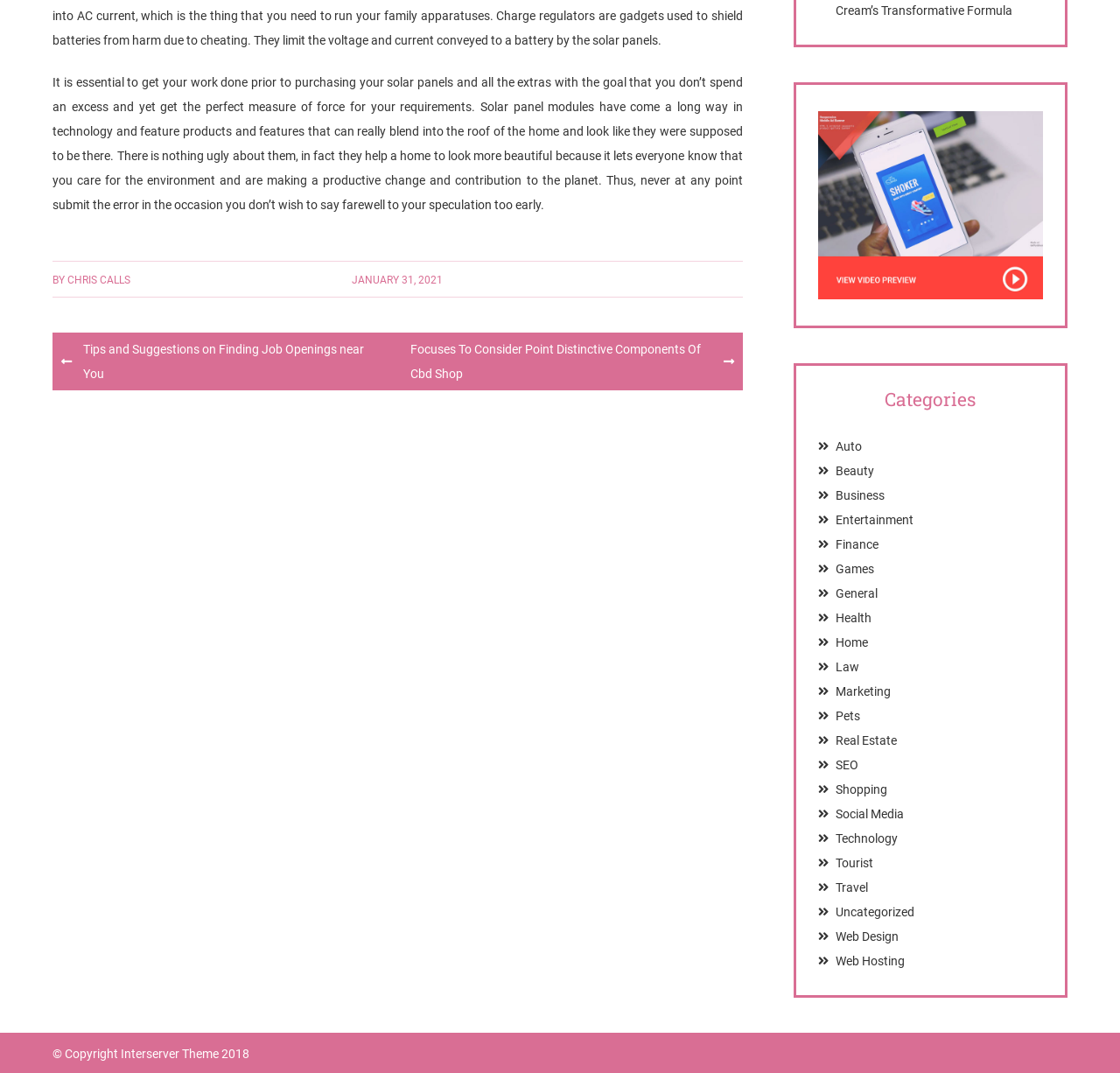Determine the bounding box coordinates of the region to click in order to accomplish the following instruction: "Read the article by Chris Calls". Provide the coordinates as four float numbers between 0 and 1, specifically [left, top, right, bottom].

[0.06, 0.255, 0.116, 0.266]